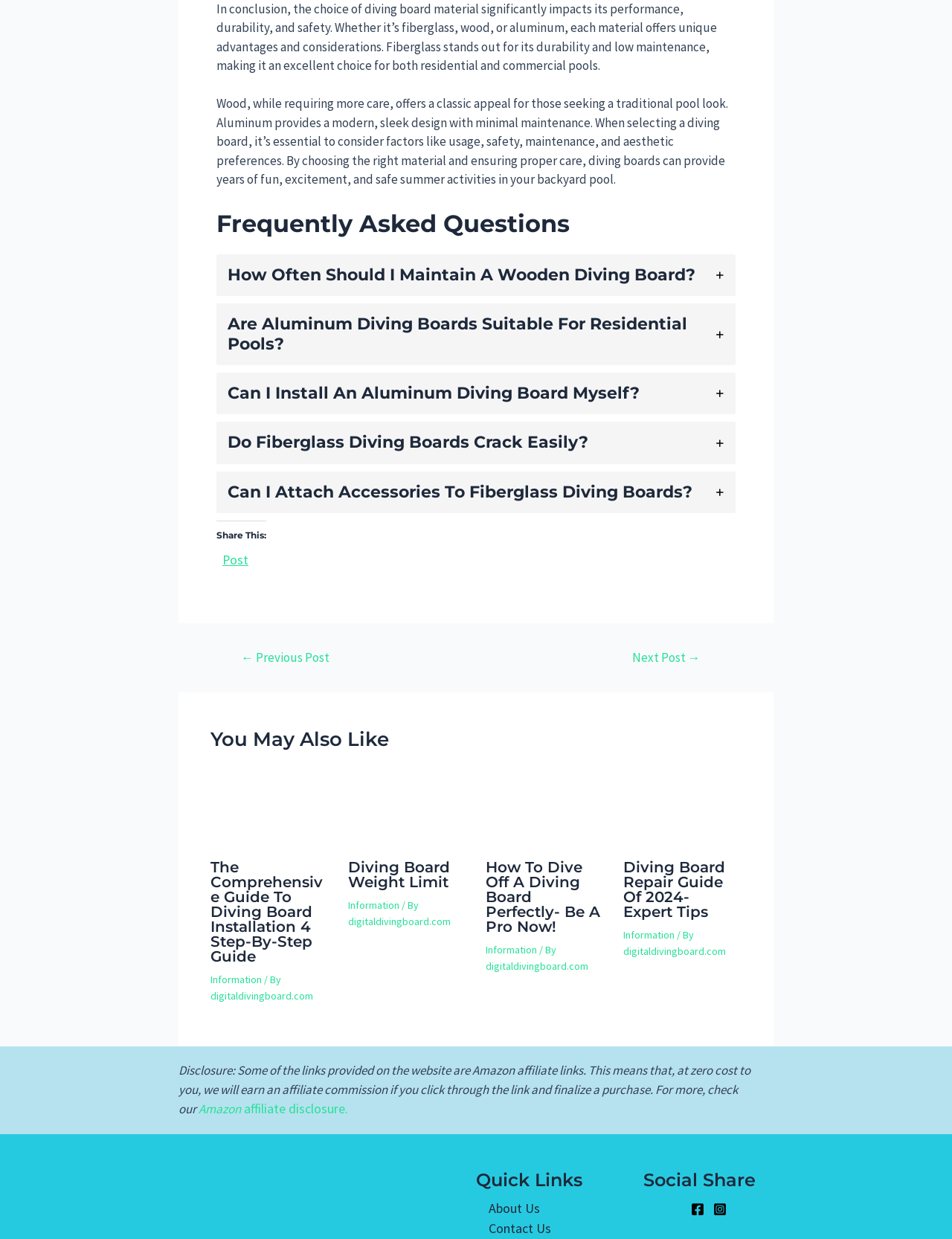Determine the bounding box coordinates of the UI element described below. Use the format (top-left x, top-left y, bottom-right x, bottom-right y) with floating point numbers between 0 and 1: Partner with Us

None